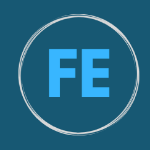Write a descriptive caption for the image, covering all notable aspects.

The image features the logo of Flexi Engineers, characterized by a circular design with a solid dark blue background. At the center, the letters "FE" are prominently displayed in a bright blue color, visually contrasting against the background. This modern and clean design reflects the company's branding, symbolizing innovation and professionalism in the engineering sector. The logo serves as a key visual element on the webpage, likely representing the company and its services to users seeking employment or talent acquisition support.